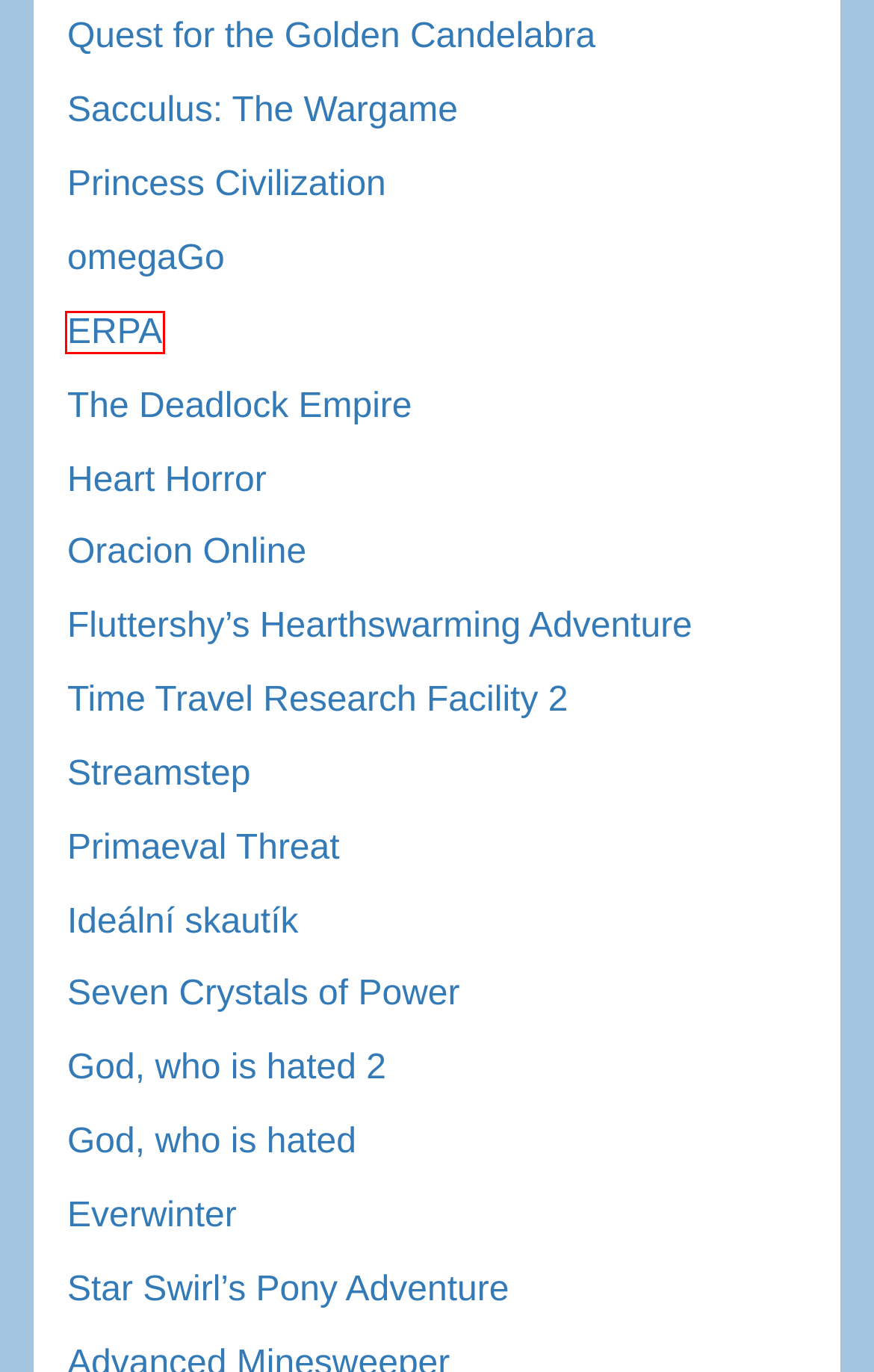Examine the screenshot of the webpage, noting the red bounding box around a UI element. Pick the webpage description that best matches the new page after the element in the red bounding box is clicked. Here are the candidates:
A. Streamstep – Petr Hudeček's blog
B. Existential Risk Prevention Authority – Petr Hudeček's blog
C. Time Travel Research Facility 2 – Petr Hudeček's blog
D. Primaeval Threat – Petr Hudeček's blog
E. Everwinter – Petr Hudeček's blog
F. Star Swirl’s Pony Adventure – Petr Hudeček's blog
G. Seven Crystals of Power – Petr Hudeček's blog
H. God, who is hated – Petr Hudeček's blog

B